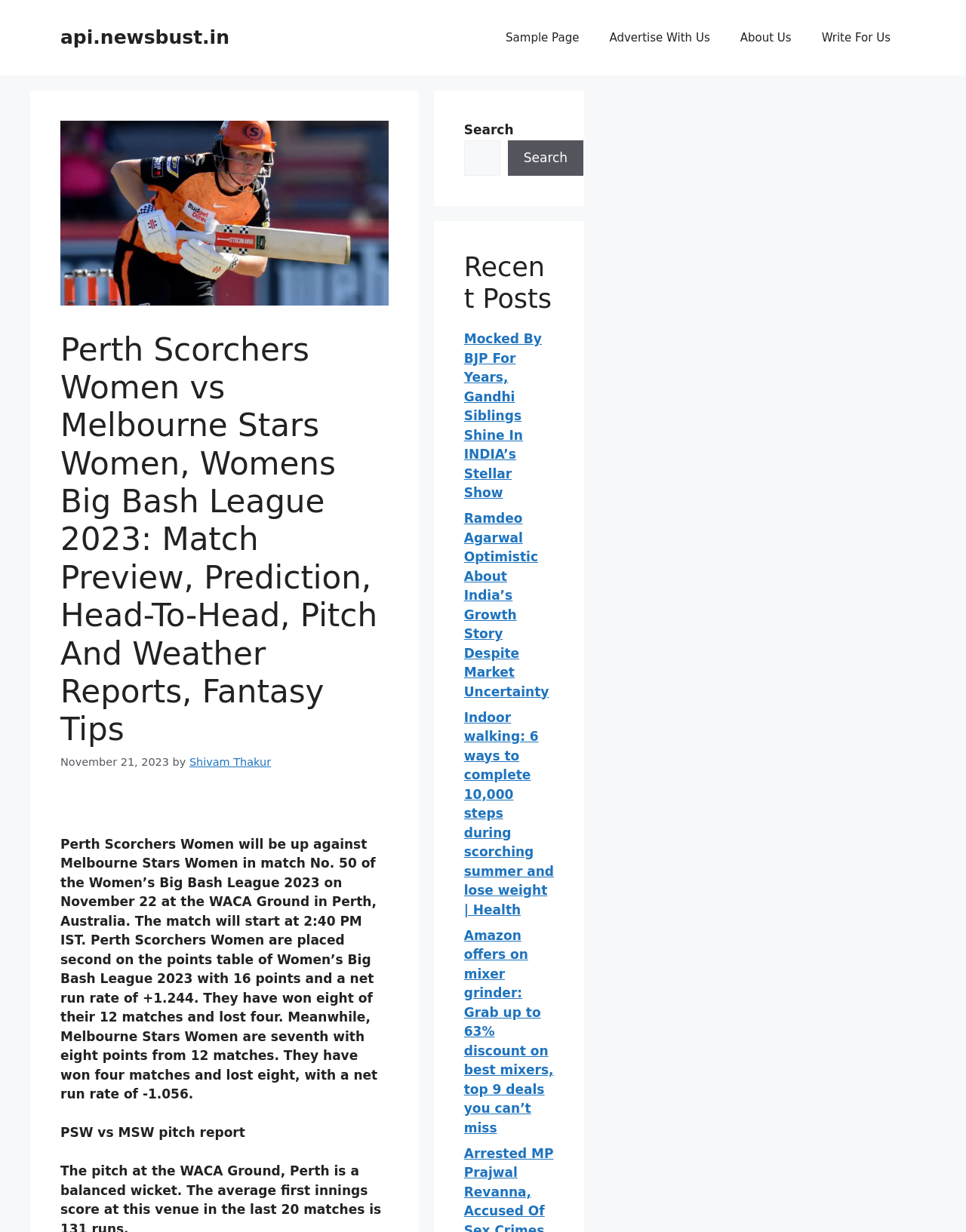Find the bounding box coordinates of the element to click in order to complete the given instruction: "Read the article about Perth Scorchers Women vs Melbourne Stars Women."

[0.062, 0.269, 0.402, 0.608]